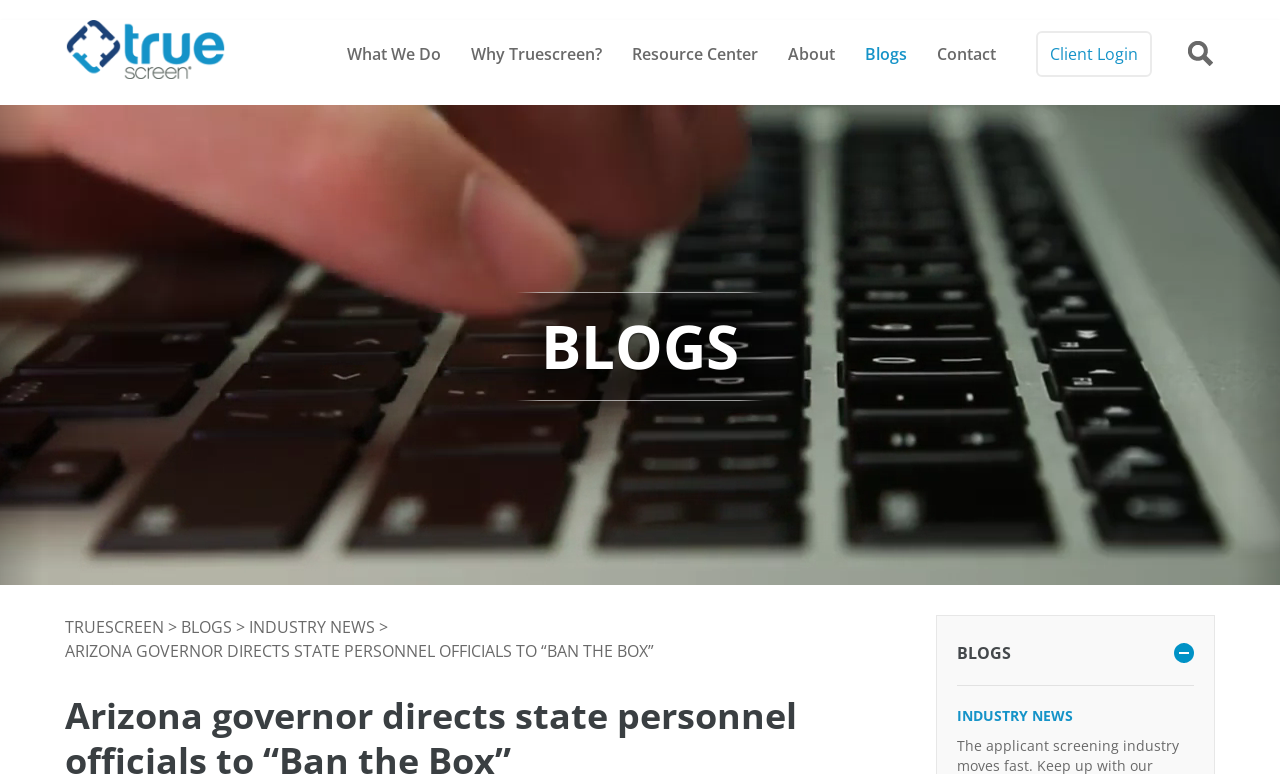What is the function of the 'clear' button?
Refer to the screenshot and answer in one word or phrase.

To clear search query